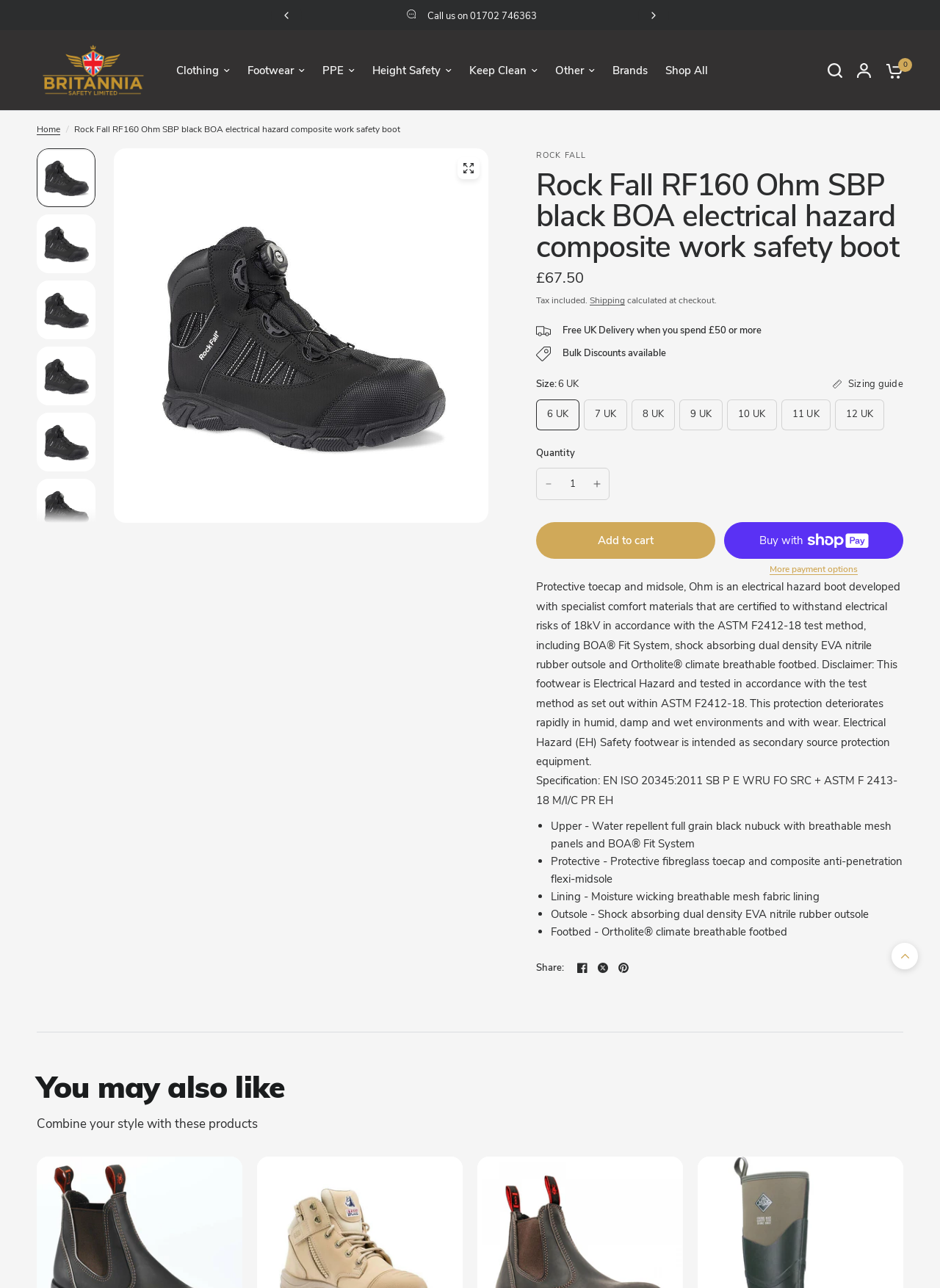What is the price of the Rock Fall RF160 Ohm SBP boot?
Carefully analyze the image and provide a thorough answer to the question.

The price of the Rock Fall RF160 Ohm SBP boot can be found in the product description section, where it is stated as '£67.50'.